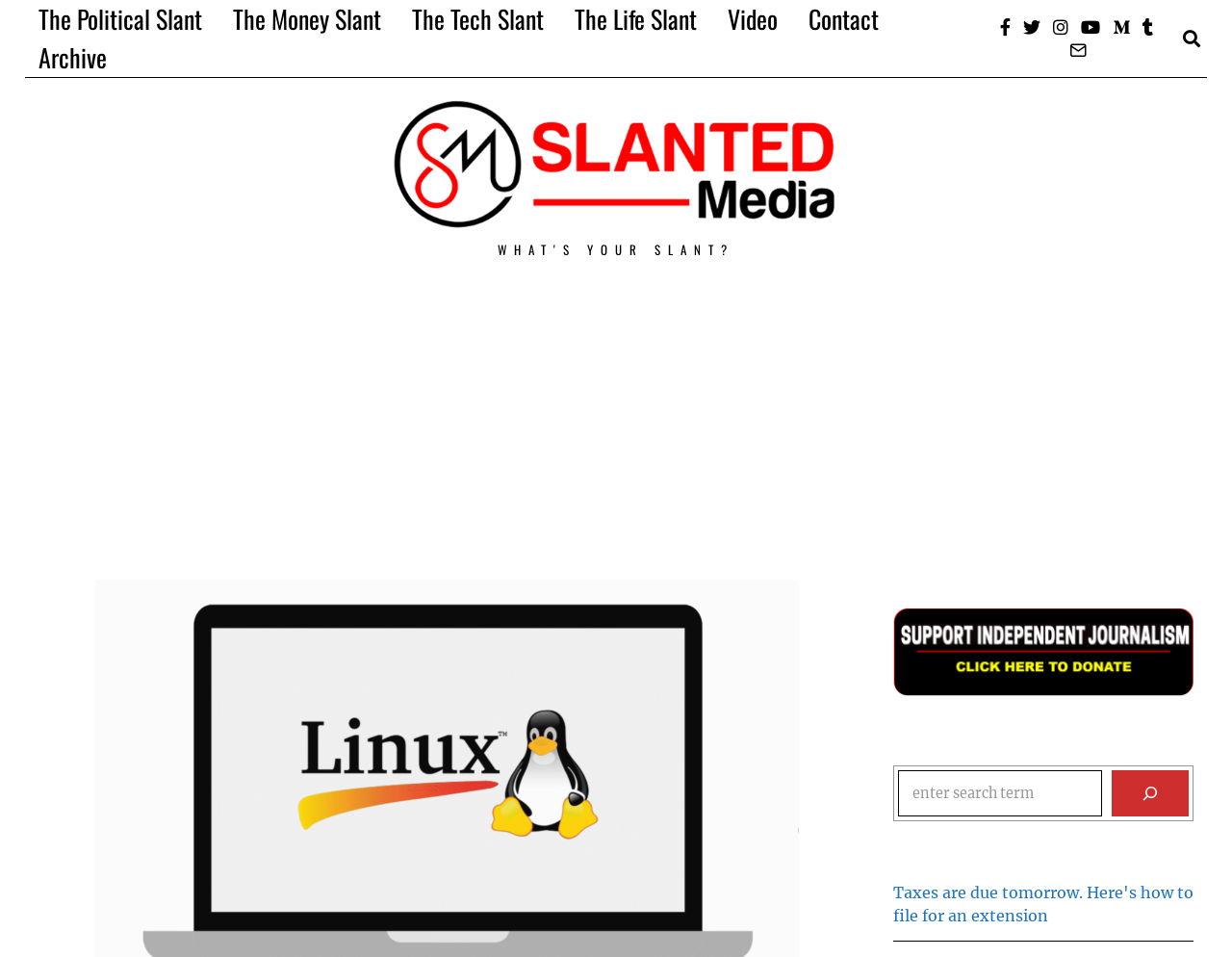Please answer the following question using a single word or phrase: 
What is the purpose of the 'Donate' button?

To donate